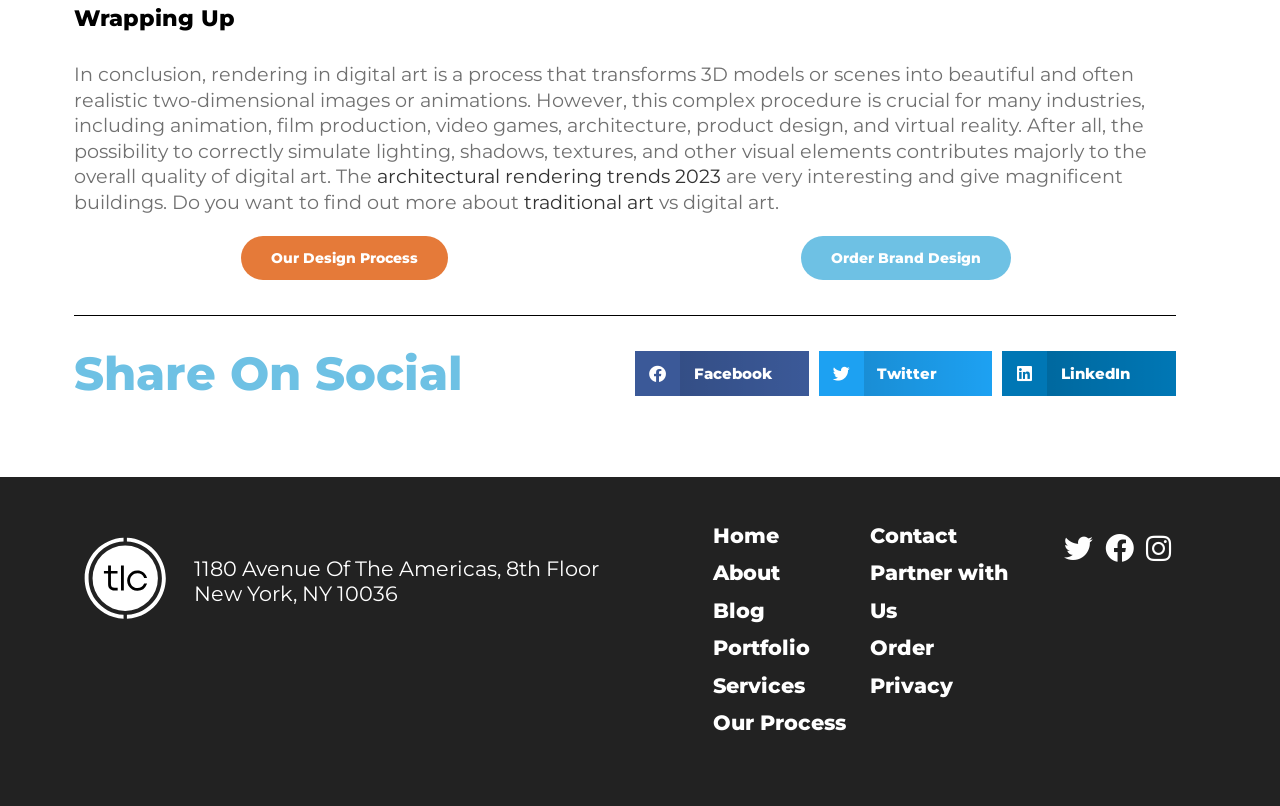Find the bounding box coordinates of the element I should click to carry out the following instruction: "Visit the 'Our Design Process' page".

[0.188, 0.292, 0.35, 0.347]